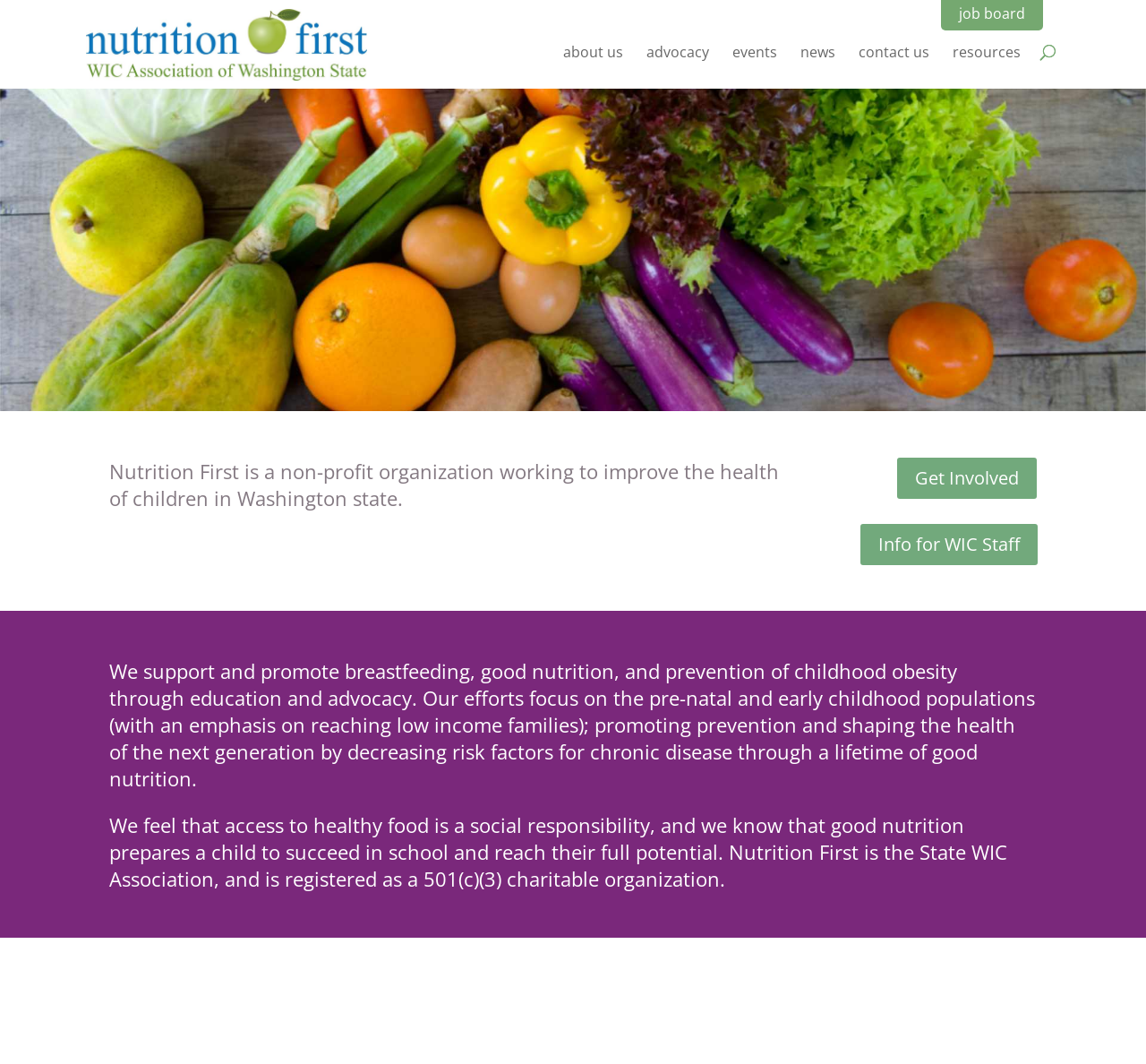Please determine the bounding box coordinates of the element to click on in order to accomplish the following task: "click Nutrition First logo". Ensure the coordinates are four float numbers ranging from 0 to 1, i.e., [left, top, right, bottom].

[0.075, 0.008, 0.321, 0.076]